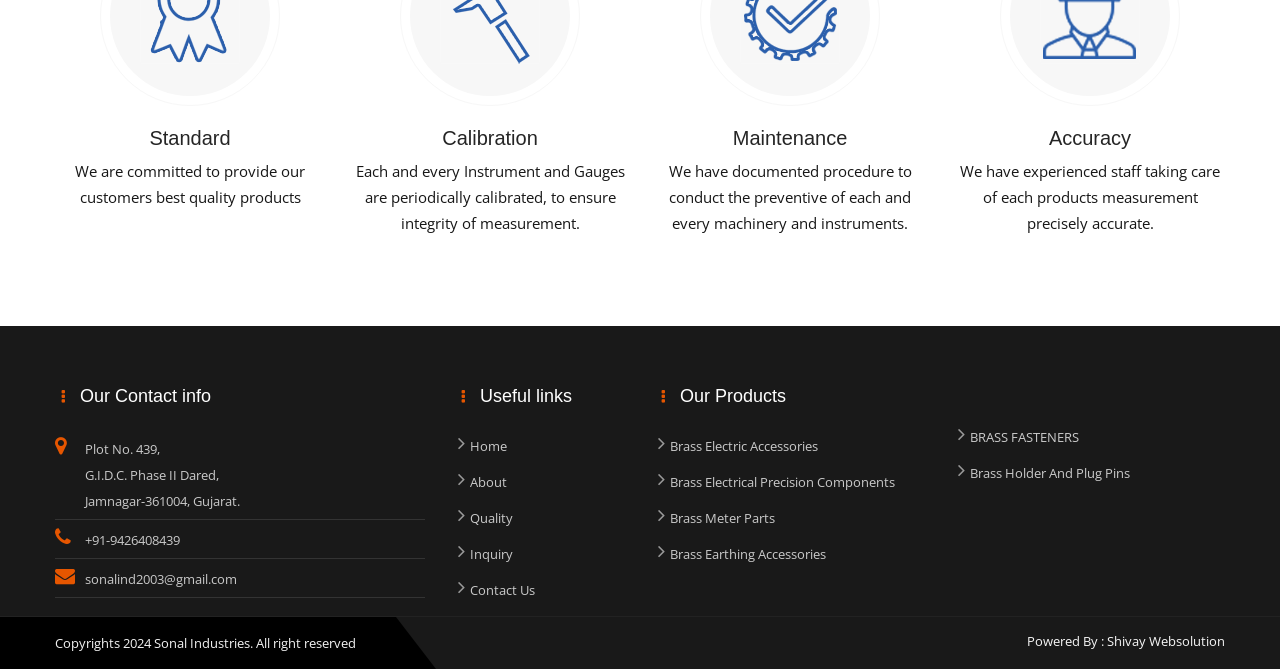Given the element description "Brass Earthing Accessories", identify the bounding box of the corresponding UI element.

[0.523, 0.813, 0.723, 0.843]